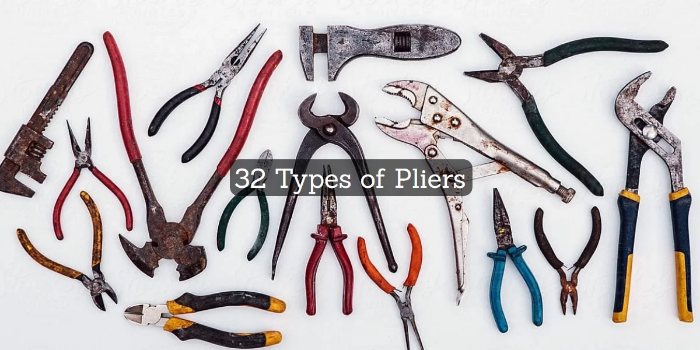What is the purpose of pliers in toolkits?
Using the image, provide a concise answer in one word or a short phrase.

Indispensable